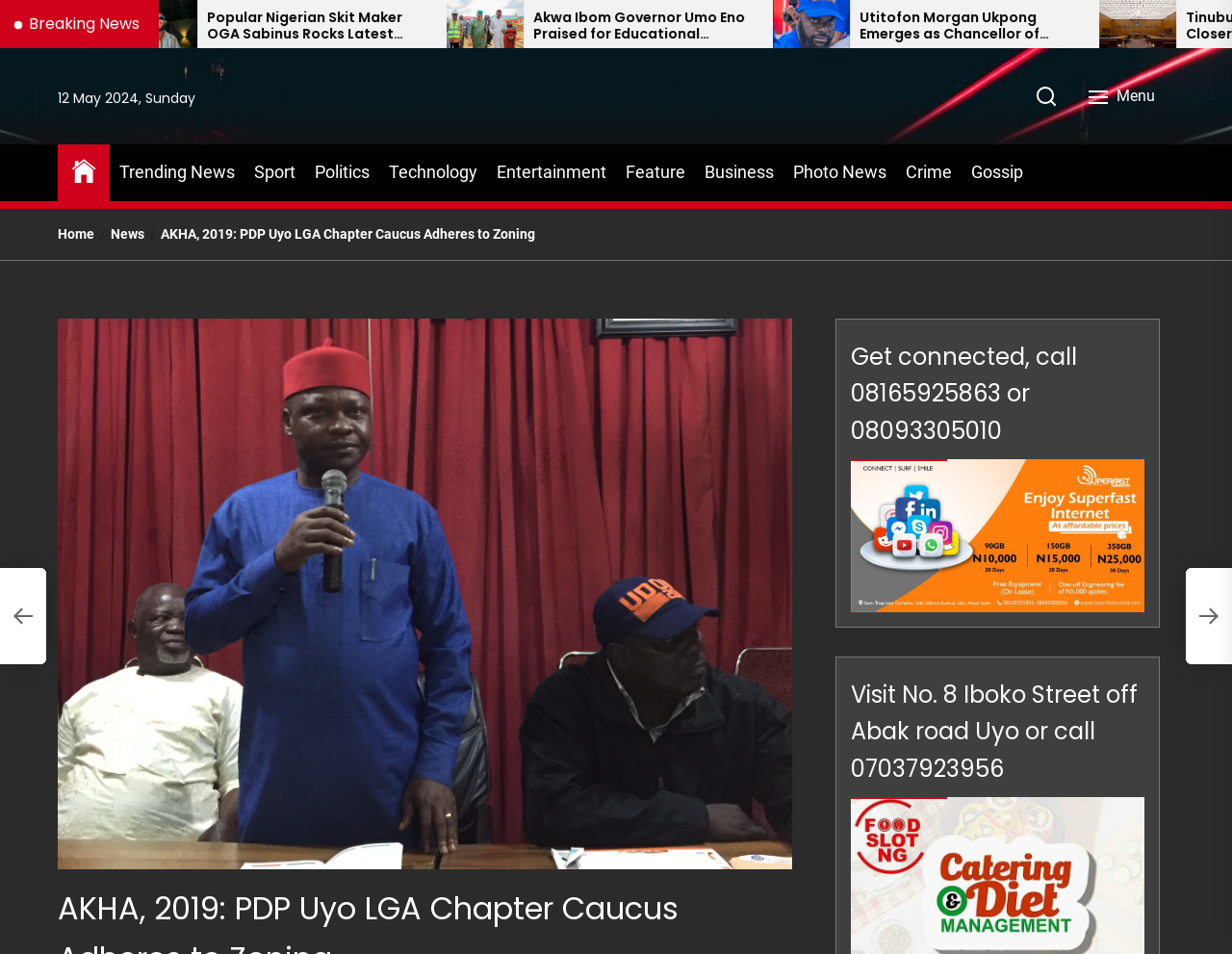Is there a contact number displayed on the webpage?
Examine the image and provide an in-depth answer to the question.

I found a heading element on the webpage displaying a contact number '08165925863 or 08093305010', which suggests that users can contact the website or its administrators using this number.